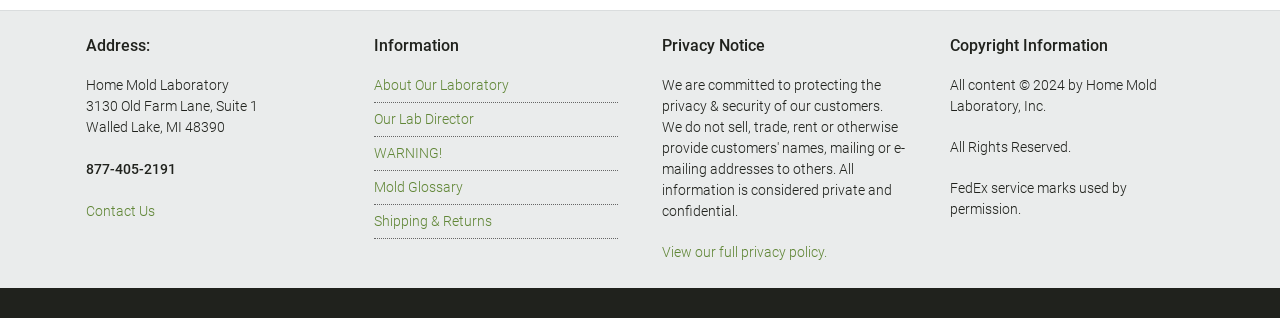Specify the bounding box coordinates (top-left x, top-left y, bottom-right x, bottom-right y) of the UI element in the screenshot that matches this description: About Our Laboratory

[0.292, 0.243, 0.483, 0.303]